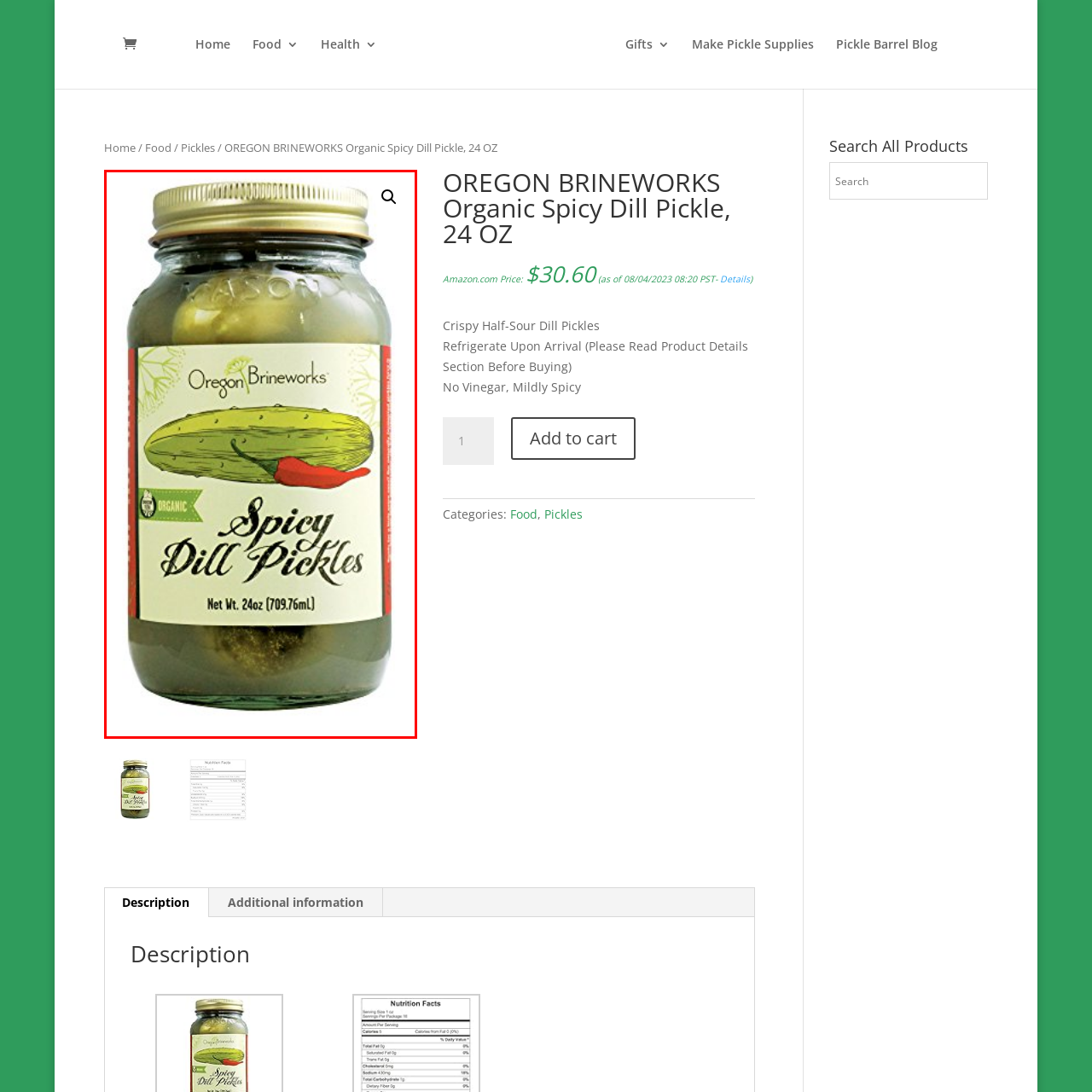Give an in-depth description of the image highlighted with the red boundary.

The image showcases a jar of **OREGON BRINEWORKS Organic Spicy Dill Pickles**, which contains 24 ounces (709.76 ml) of pickles. The jar features a vibrant green pickle illustration on the label, accompanied by a red pepper to signify its spicy flavor. The label prominently states "Spicy Dill Pickles" in an elegant font, emphasizing its organic nature with a seal indicated on the bottle. The packaging reflects a rustic and appealing design, perfect for pickle enthusiasts seeking a bold flavor experience. This product is part of a delicious offering from Oregon Brineworks, a brand known for its quality pickling.